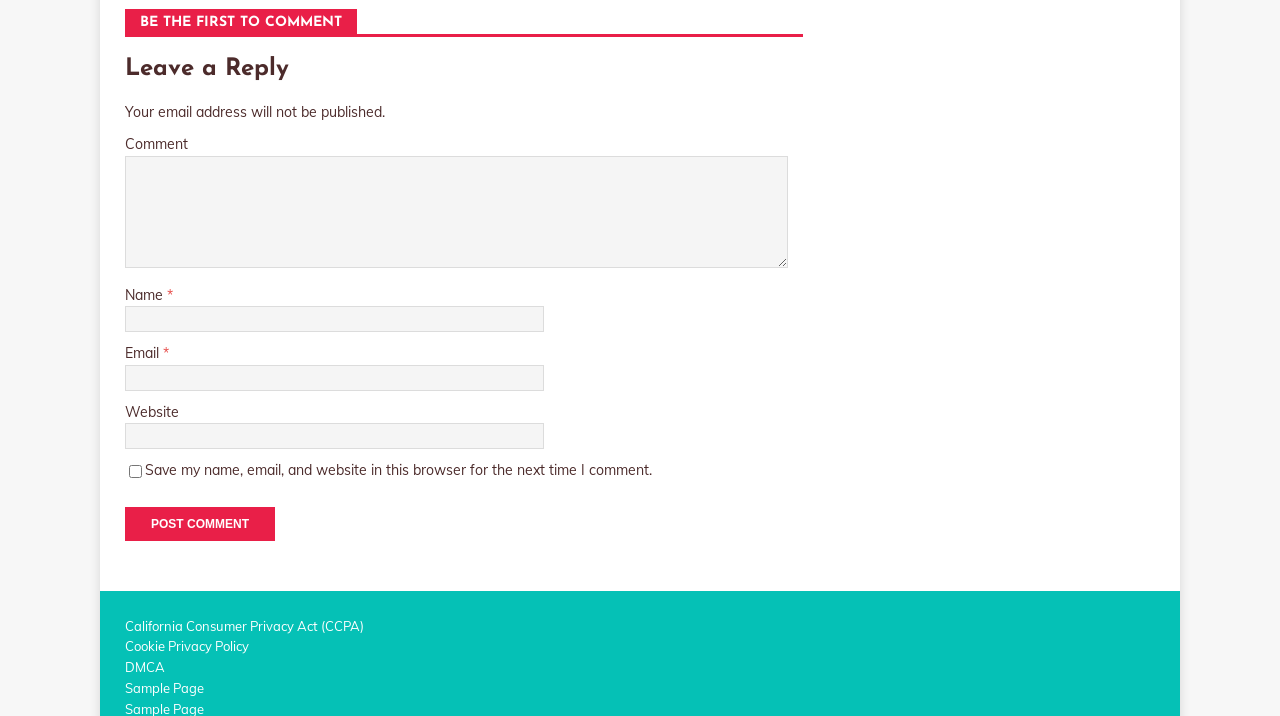Please identify the bounding box coordinates of the element that needs to be clicked to execute the following command: "Enter your name". Provide the bounding box using four float numbers between 0 and 1, formatted as [left, top, right, bottom].

[0.098, 0.428, 0.425, 0.464]